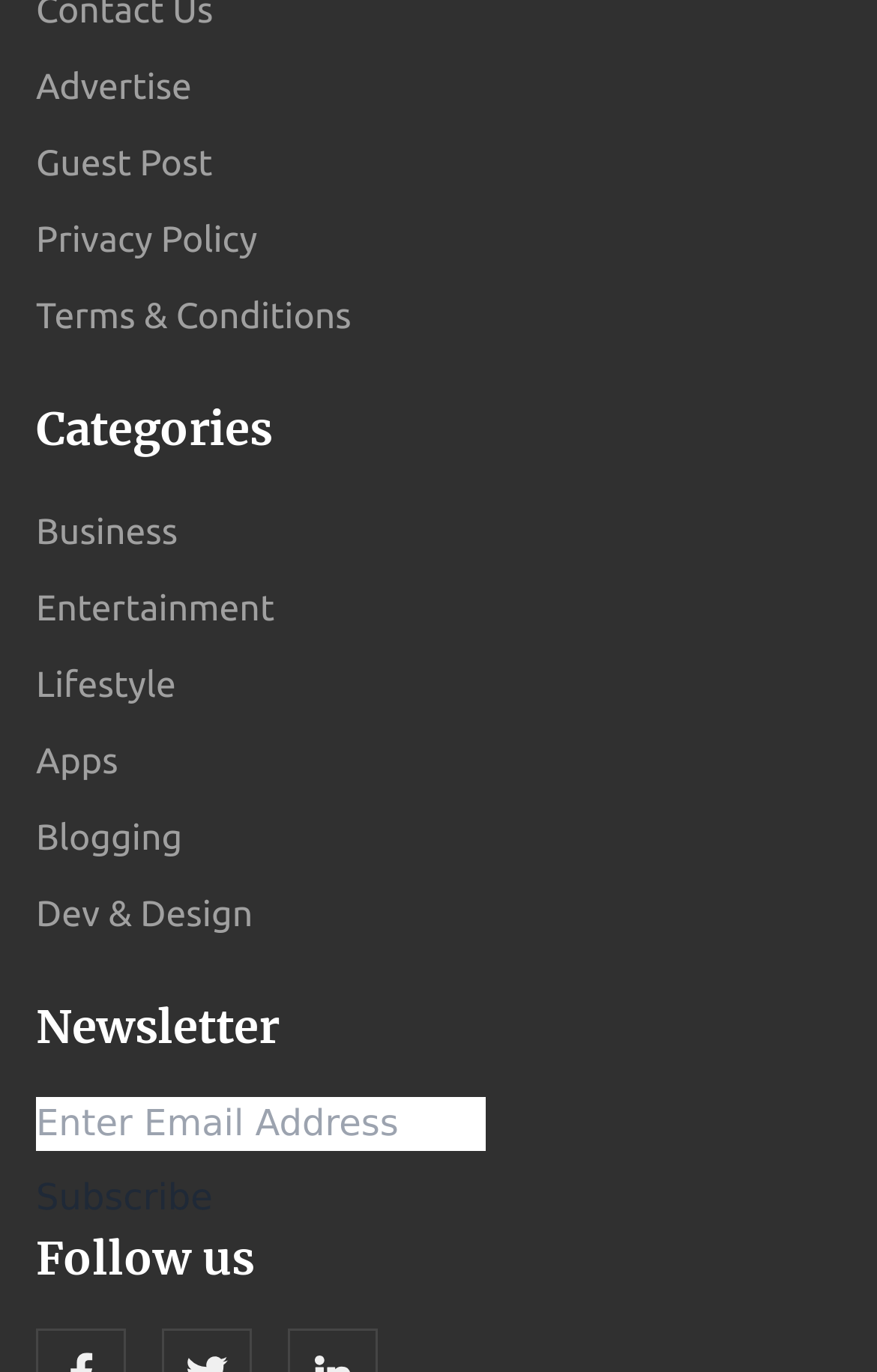What is the text of the button near the textbox?
From the screenshot, provide a brief answer in one word or phrase.

Subscribe